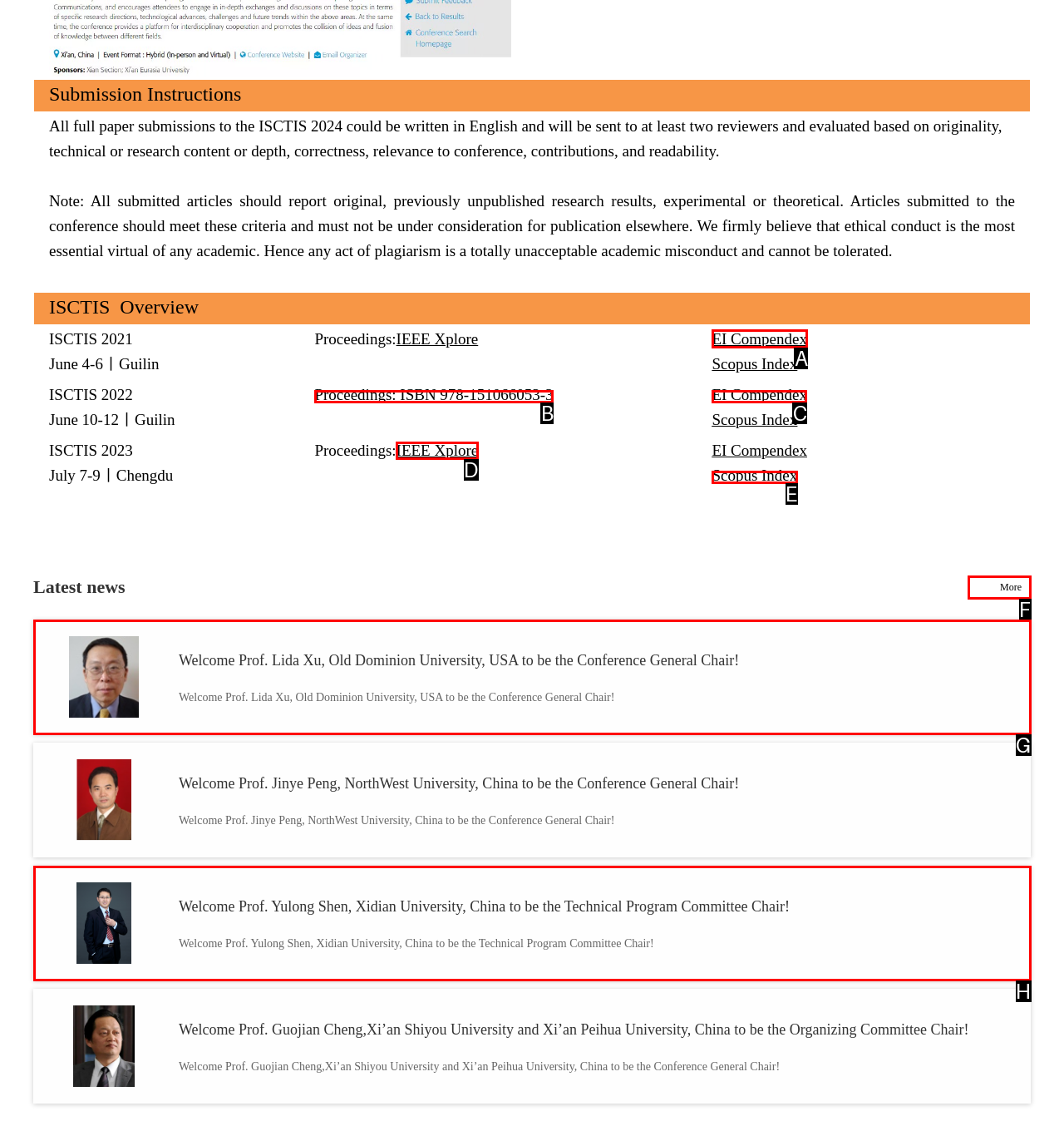Identify the letter of the UI element needed to carry out the task: Click on the 'EI Compendex' link
Reply with the letter of the chosen option.

A